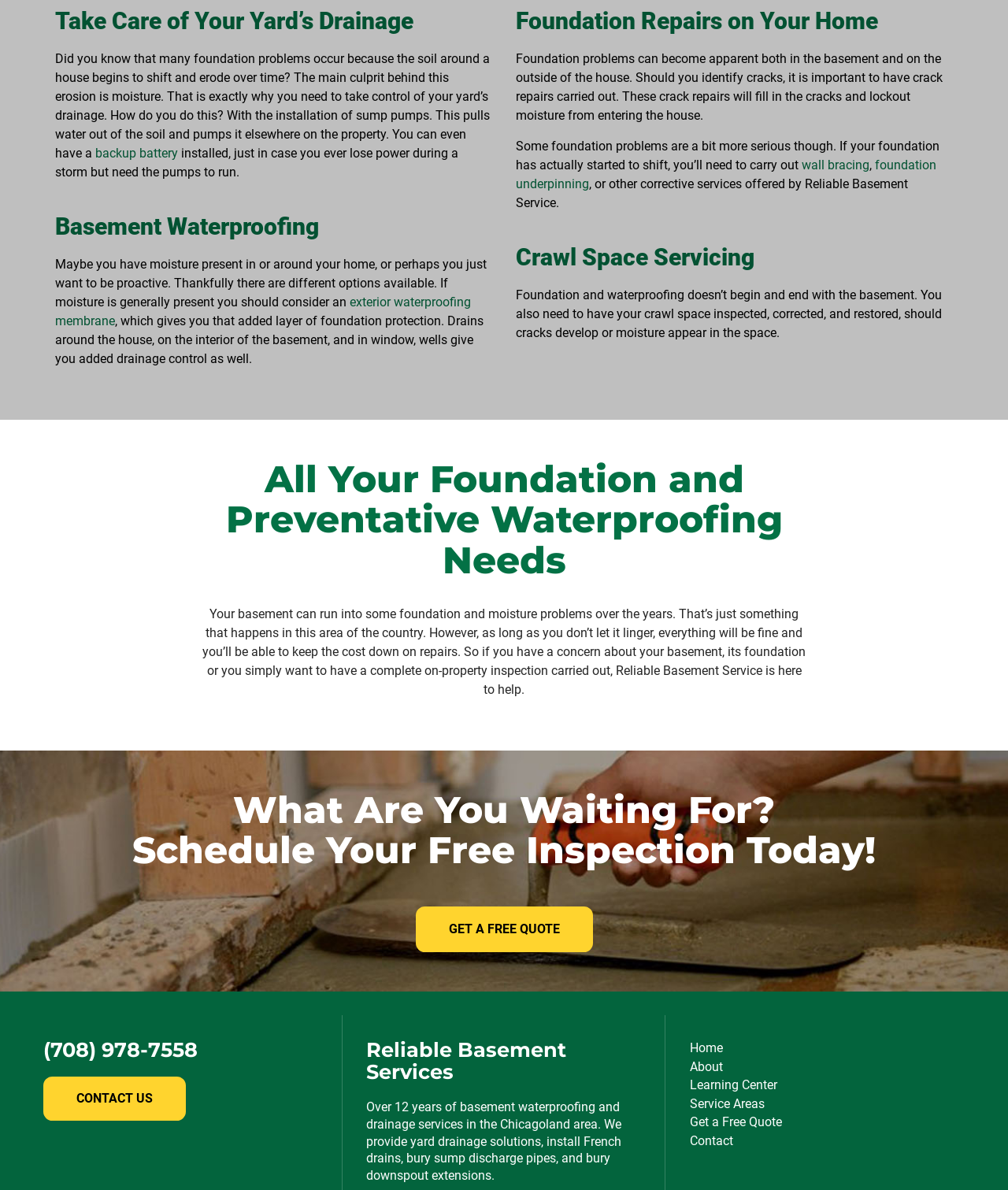Provide the bounding box coordinates for the area that should be clicked to complete the instruction: "Contact us".

[0.043, 0.905, 0.184, 0.942]